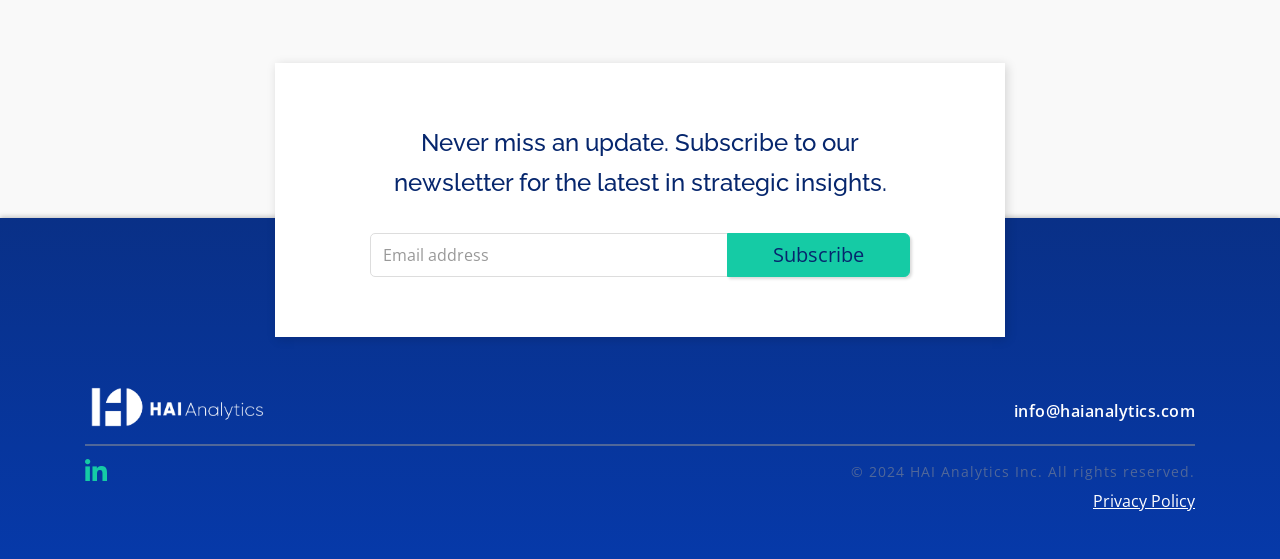Locate the bounding box coordinates of the UI element described by: "Privacy Policy". The bounding box coordinates should consist of four float numbers between 0 and 1, i.e., [left, top, right, bottom].

[0.854, 0.876, 0.934, 0.916]